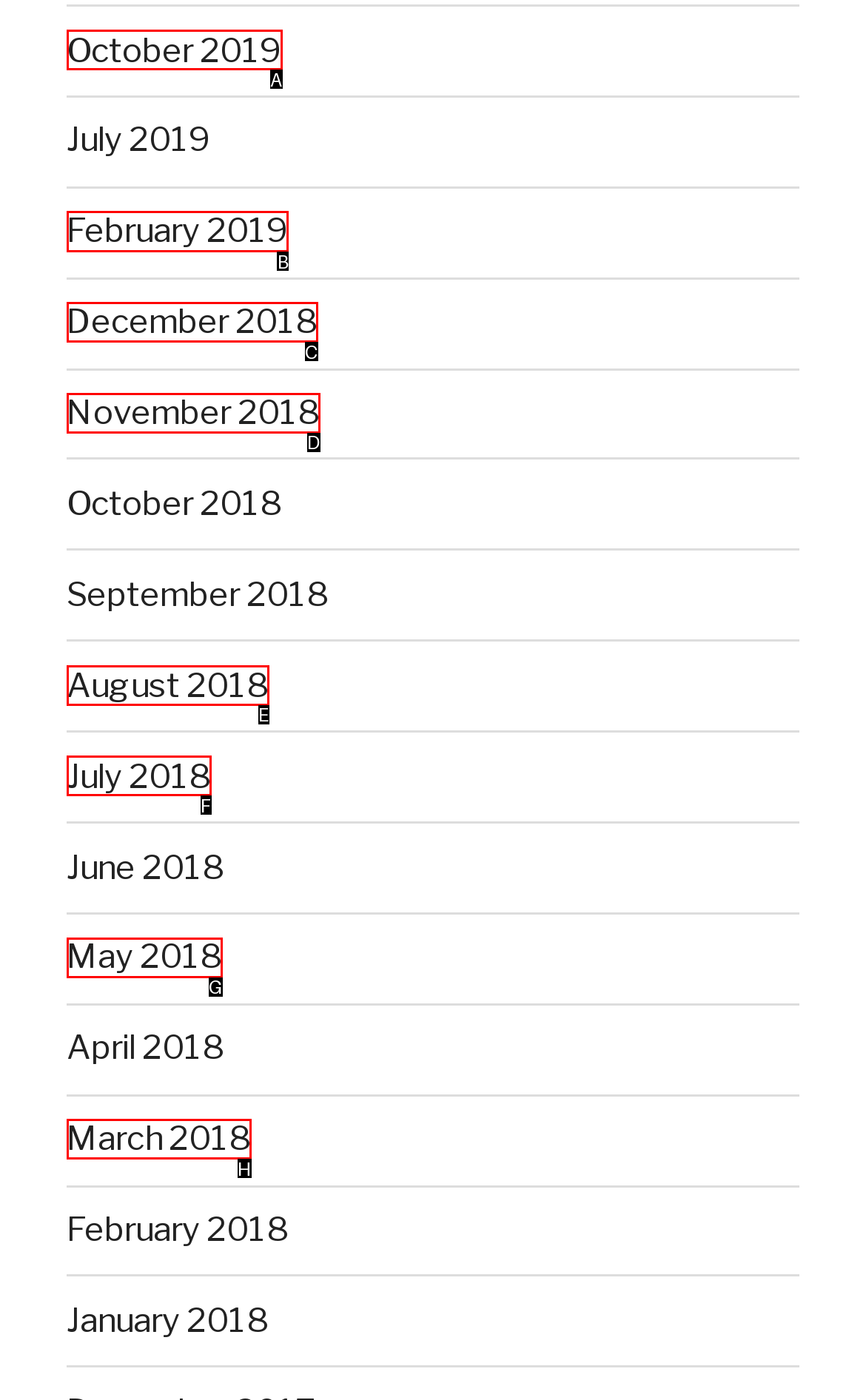Select the appropriate HTML element that needs to be clicked to finish the task: View February 2019
Reply with the letter of the chosen option.

B